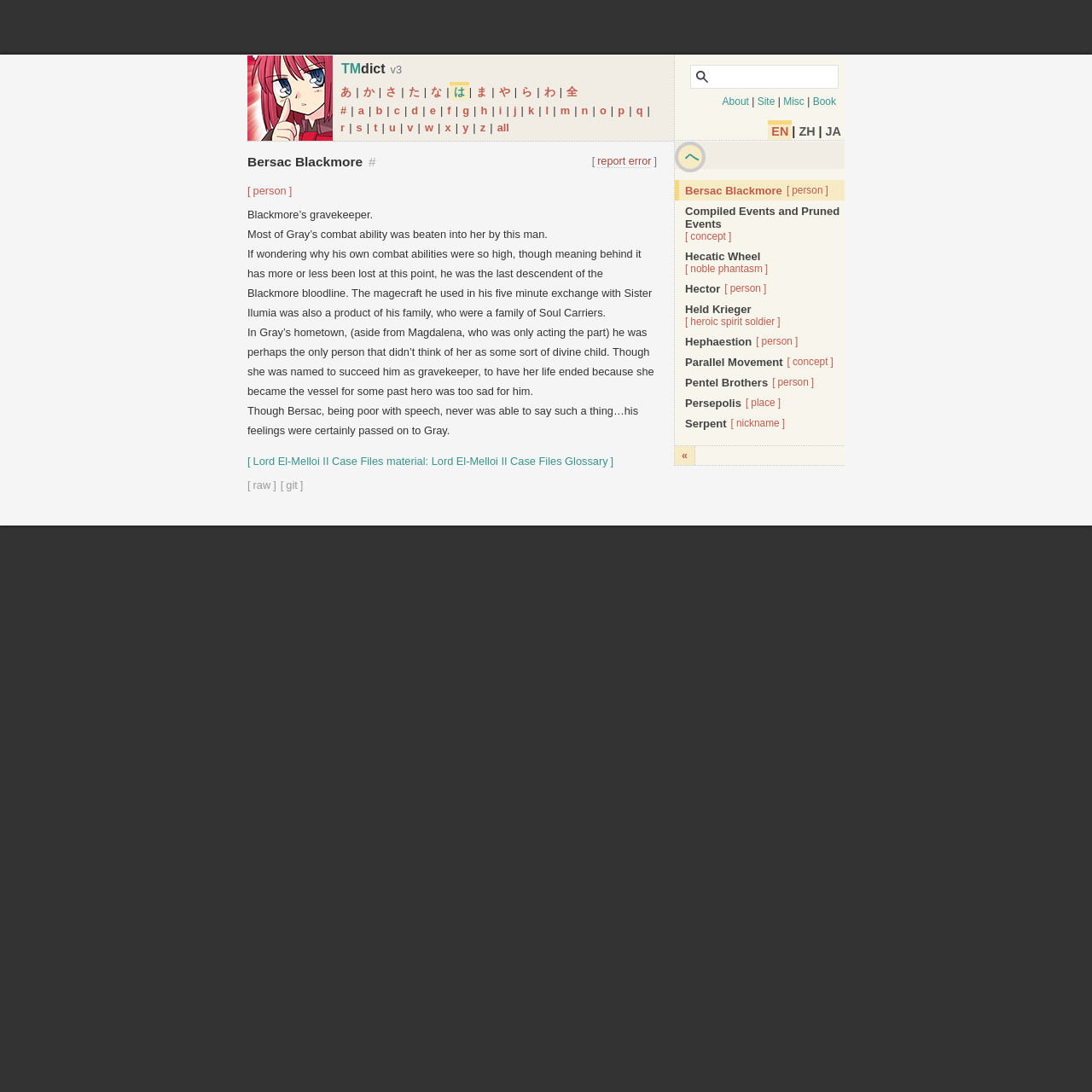Give a detailed account of the webpage, highlighting key information.

The webpage is about Bersac Blackmore, a character from the Lord El-Melloi II Case Files series. At the top of the page, there is a heading "TMdict" and a link to the "Home" page. Below this, there is a row of links with Japanese characters, followed by a row of links with alphabetical characters. 

To the right of the heading "TMdict", there is a static text "v3". Below this, there is a search bar, a link to the "About" page, and links to other pages such as "Site", "Misc", and "Book". 

On the left side of the page, there is a section dedicated to Bersac Blackmore, with a heading and a brief description of the character. Below this, there are several paragraphs of text that provide more information about Bersac Blackmore's background and personality. 

On the right side of the page, there is a list of links to other pages, including character profiles, concepts, and places from the Lord El-Melloi II Case Files series. These links are organized alphabetically, with headings in Japanese characters. 

At the bottom of the page, there are links to external resources, including a glossary and a raw data page.